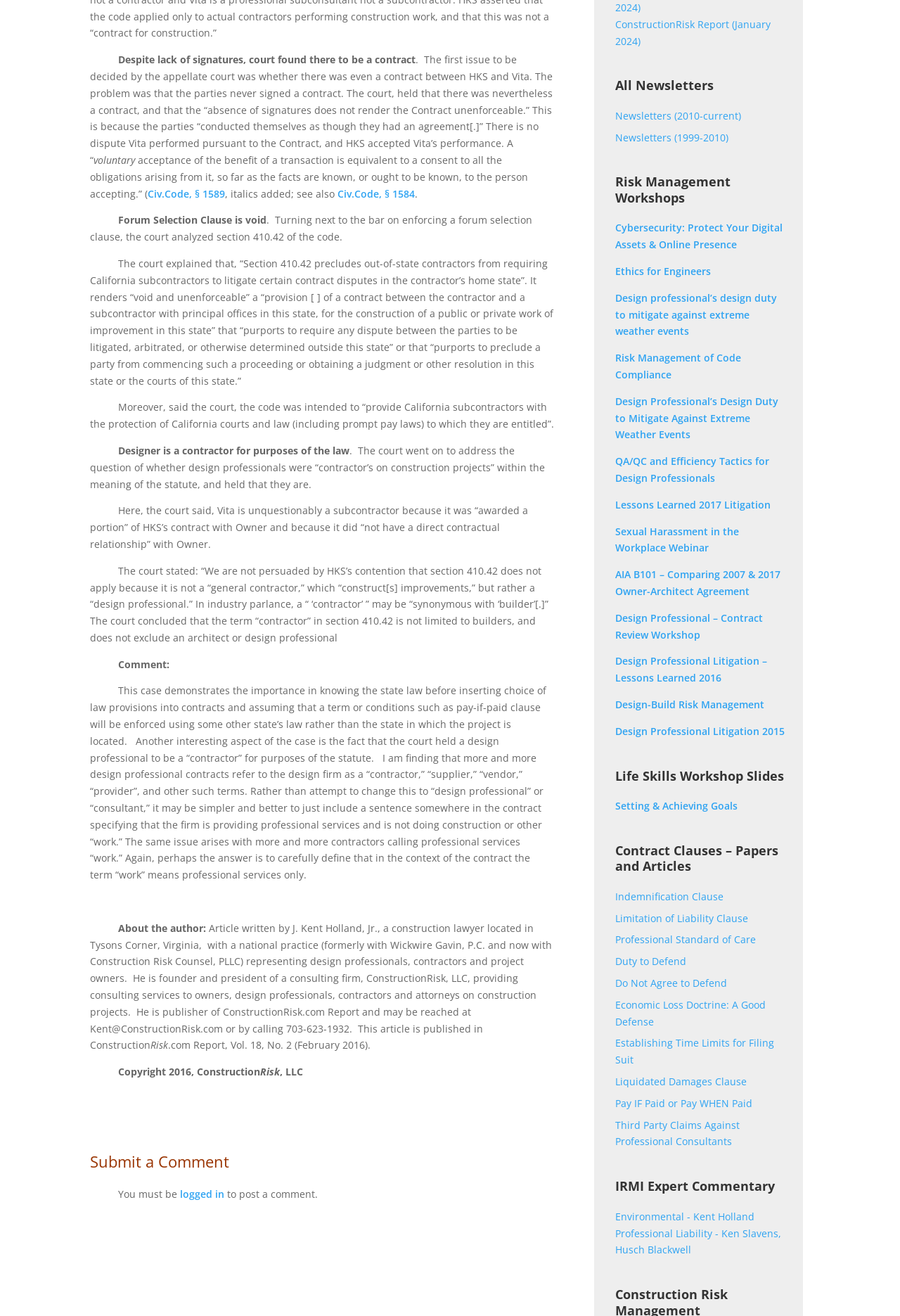Reply to the question with a single word or phrase:
What is the profession of the author?

Construction lawyer